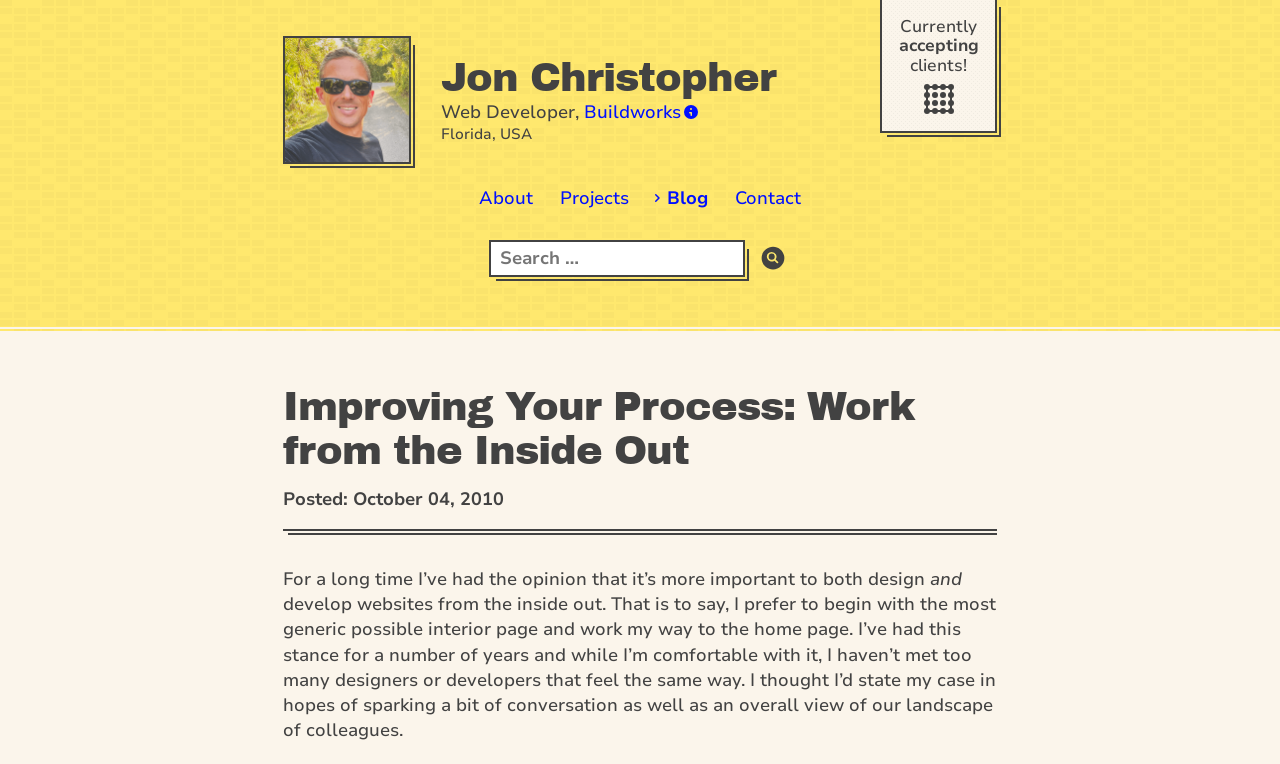Provide a one-word or short-phrase answer to the question:
What is the theme of the blog post?

Improving process